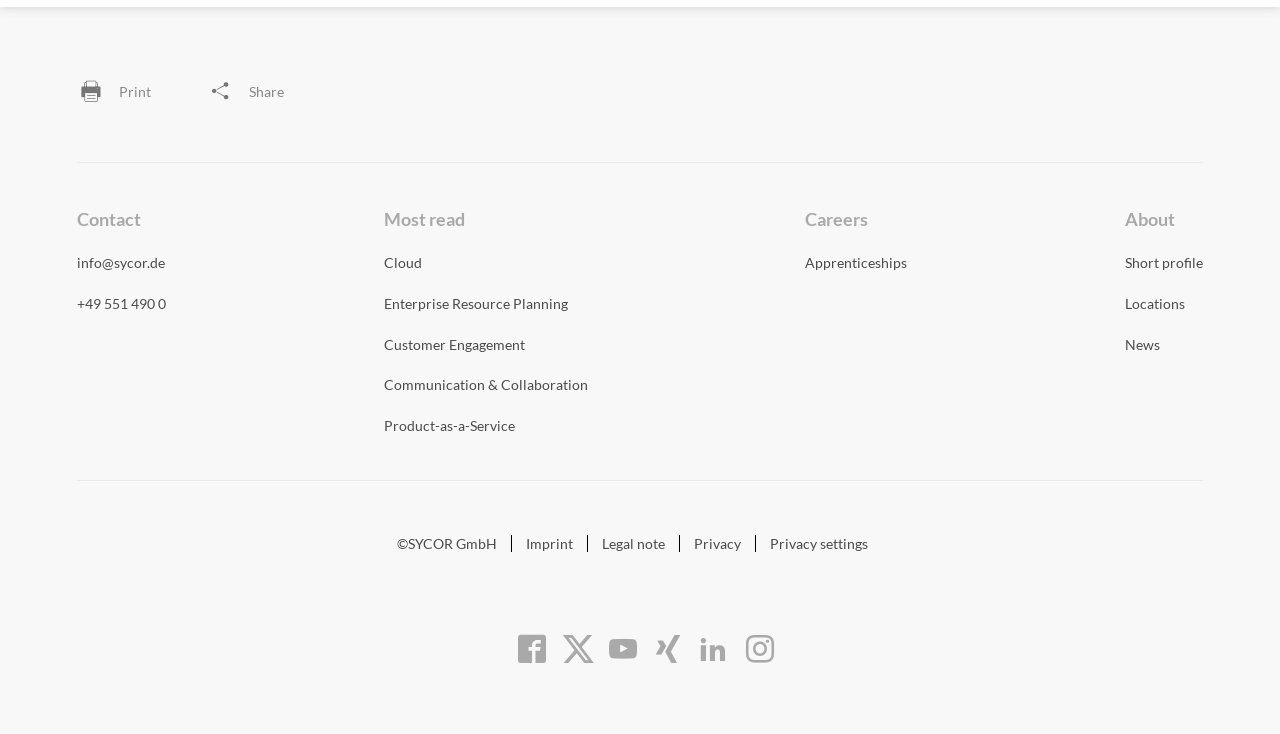Use a single word or phrase to respond to the question:
What is the contact email address?

info@sycor.de